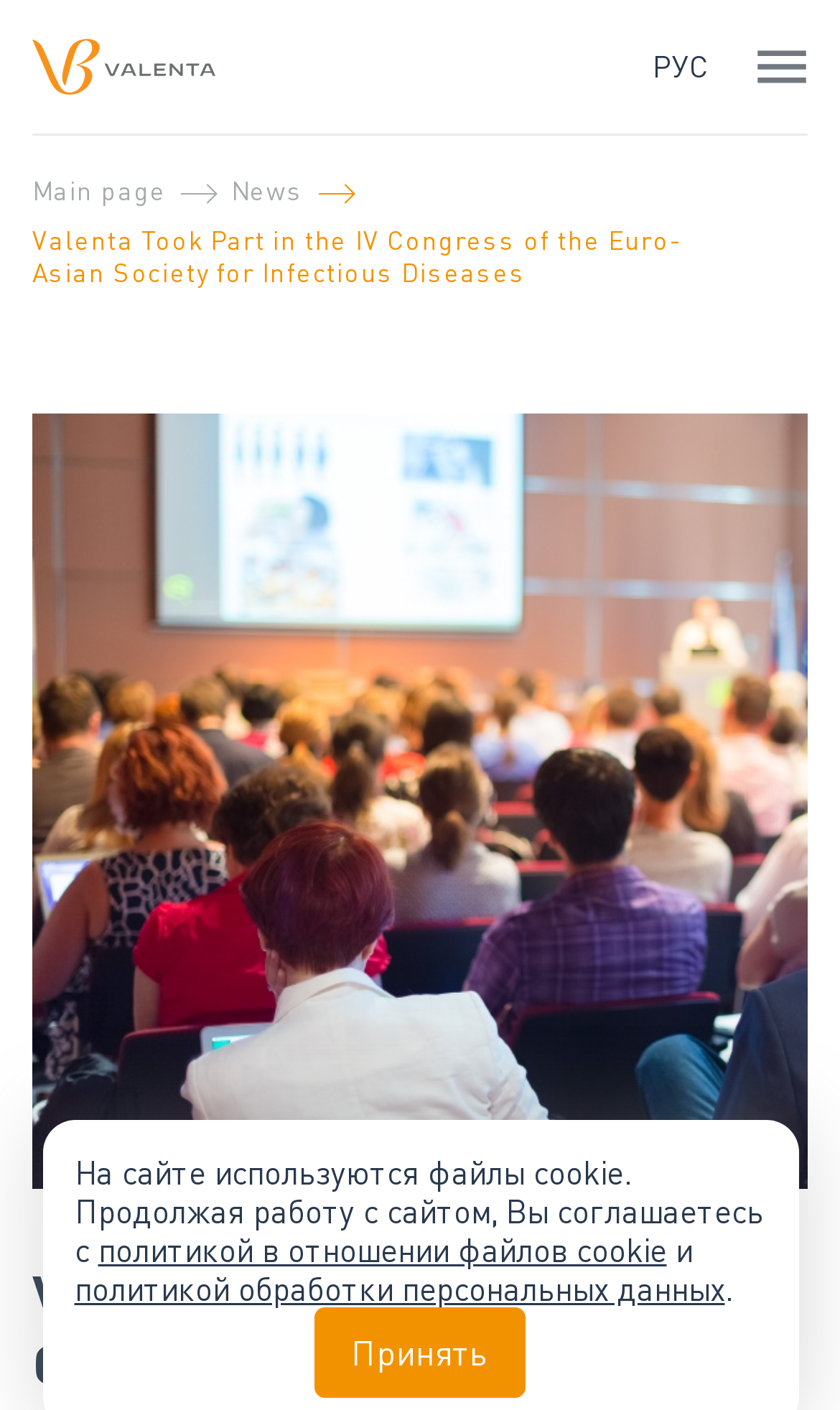Create a detailed narrative of the webpage’s visual and textual elements.

The webpage appears to be a news article page, with a focus on a specific event. At the top left, there is a logo or icon labeled "Валента" (Valenta) accompanied by a link to the same name. To the right of the logo, there is a link labeled "РУС" (Russian). Below the logo, there are three links: "Main page", "News", and another link that is not labeled.

The main content of the page is a news article with the title "Valenta Took Part in the IV Congress of the Euro-Asian Society for Infectious Diseases". The title is displayed prominently in the top half of the page, accompanied by an image that takes up most of the page's width. The image is likely related to the event described in the article.

At the bottom of the page, there is a notice about the use of cookies on the website. The notice is divided into three parts: a static text section, a link to the cookie policy, and another link to the personal data processing policy. The notice is followed by a "Принять" (Accept) button.

Overall, the page has a simple layout with a clear focus on the news article and its accompanying image.